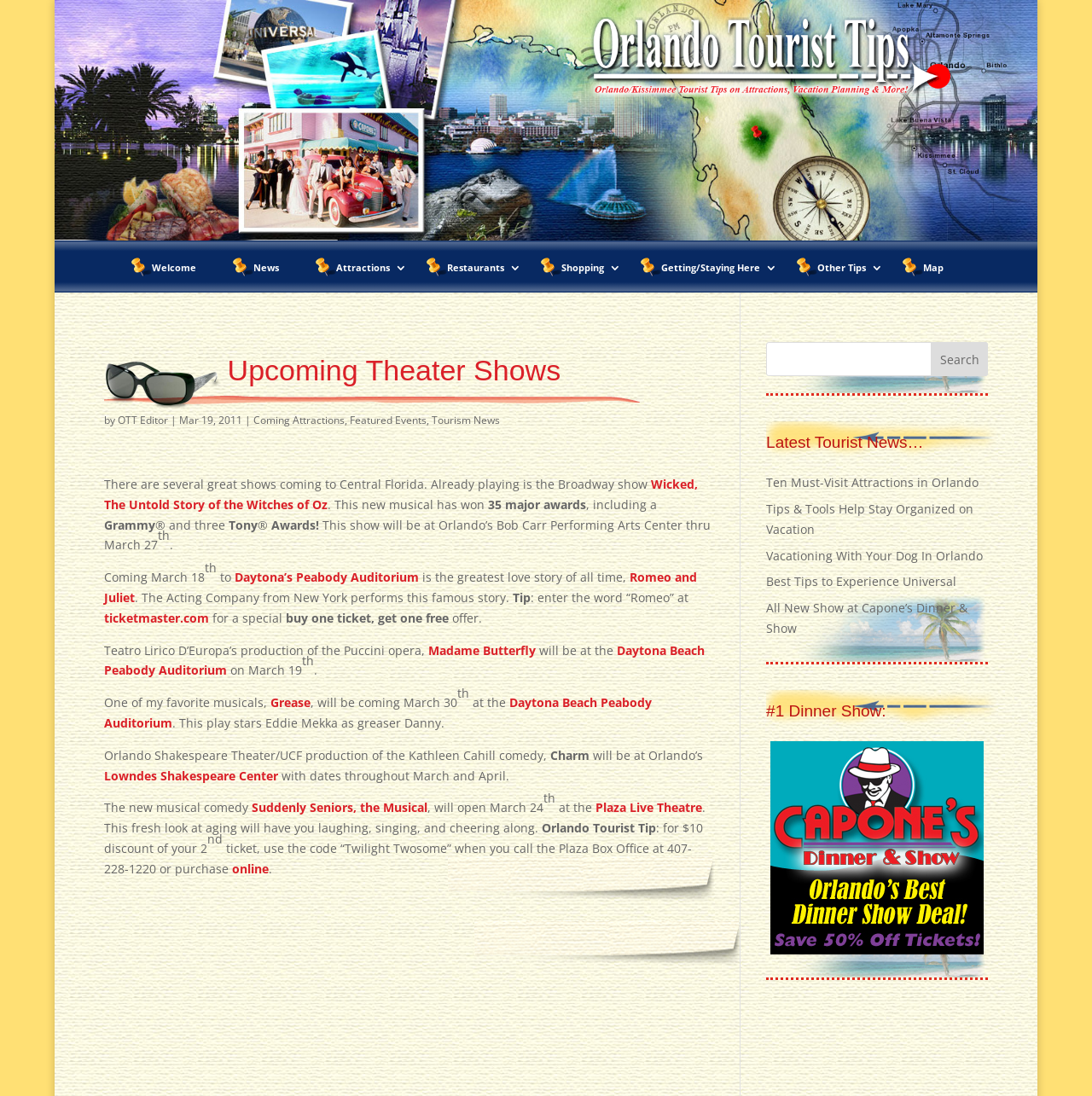Please provide a comprehensive response to the question below by analyzing the image: 
What is the name of the theater where the Charm play will be performed?

The answer can be found in the article section of the webpage, where it mentions 'Orlando Shakespeare Theater/UCF production of the Kathleen Cahill comedy, Charm will be at Orlando’s Lowndes Shakespeare Center'.